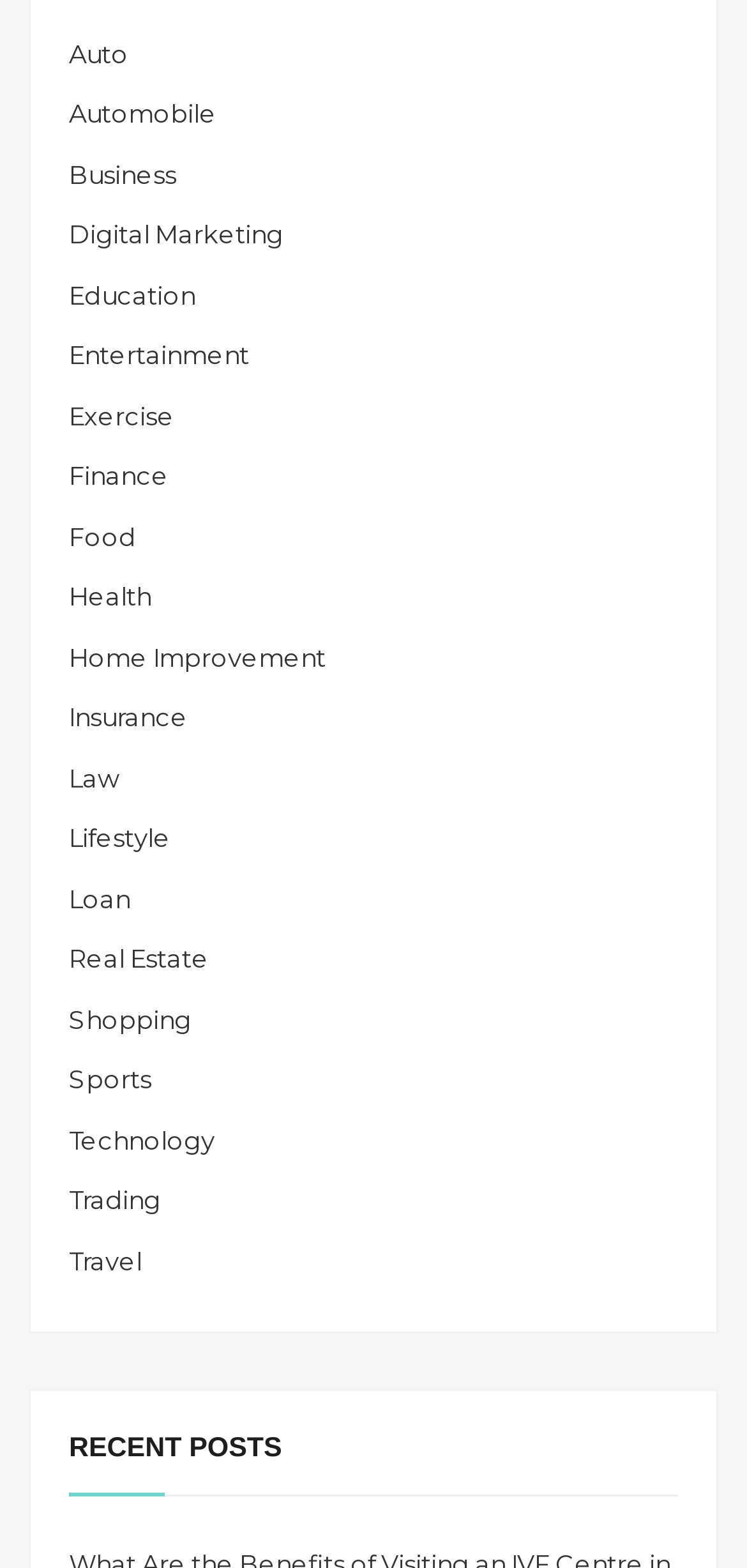Please mark the bounding box coordinates of the area that should be clicked to carry out the instruction: "go to Education".

[0.092, 0.178, 0.262, 0.198]